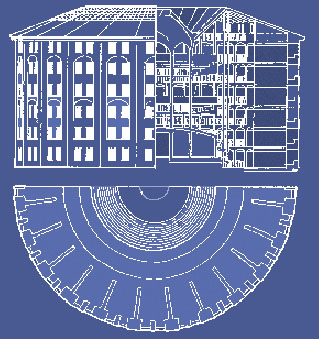Create an extensive caption that includes all significant details of the image.

The image depicts a detailed architectural blueprint of the panopticon, a design conceptualized by philosopher Jeremy Bentham. This innovative structure, illustrated with a cross-sectional view, showcases the circular prison layout that allows for unobtrusive observation of inmates by a central guard tower. The top half reveals the external façade of the building with its distinctive windows, while the bottom half presents a bird's-eye view of the prison's interior, emphasizing its radial arrangement. The panopticon's design reflects themes of surveillance and control, illustrating the complex dynamics of authority and power in institutional settings.